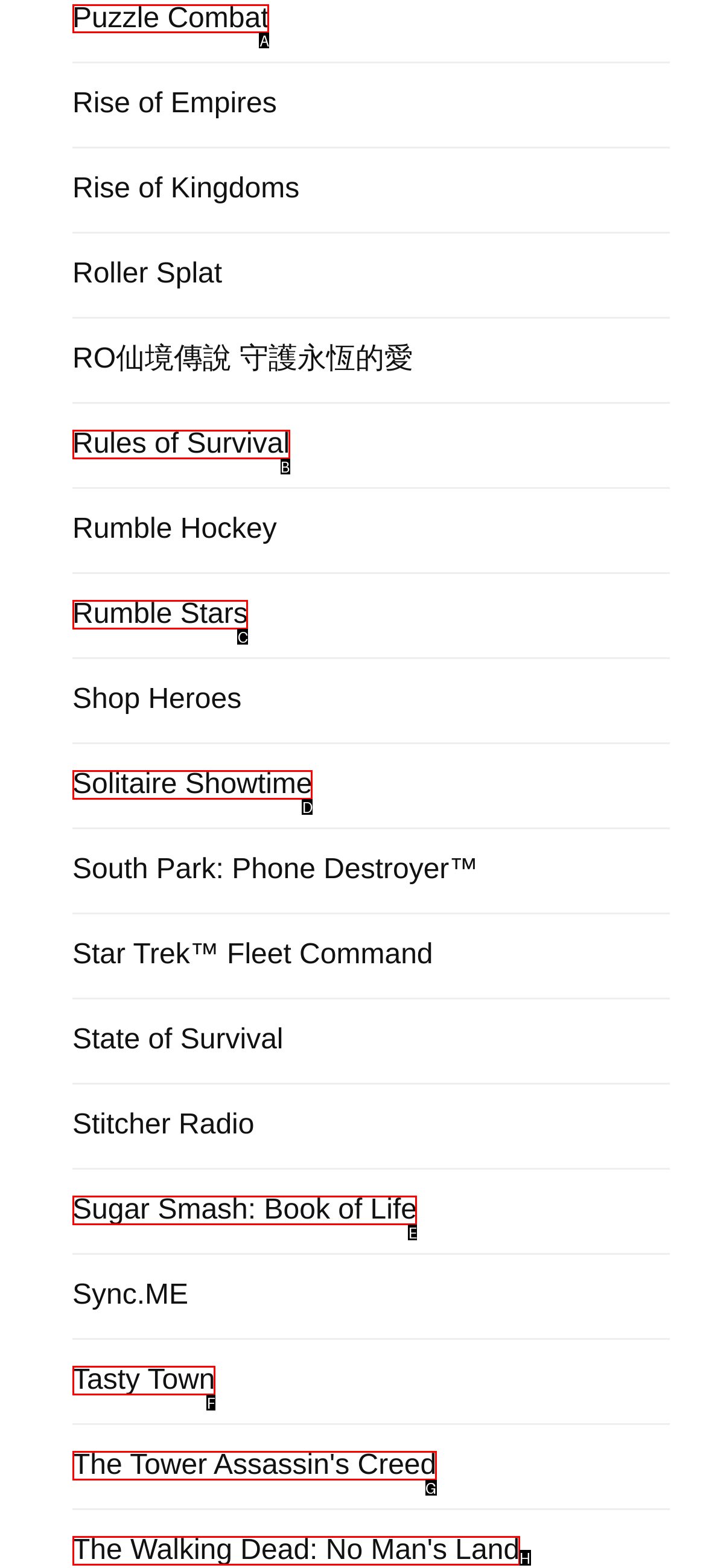Which option should you click on to fulfill this task: Play Puzzle Combat? Answer with the letter of the correct choice.

A